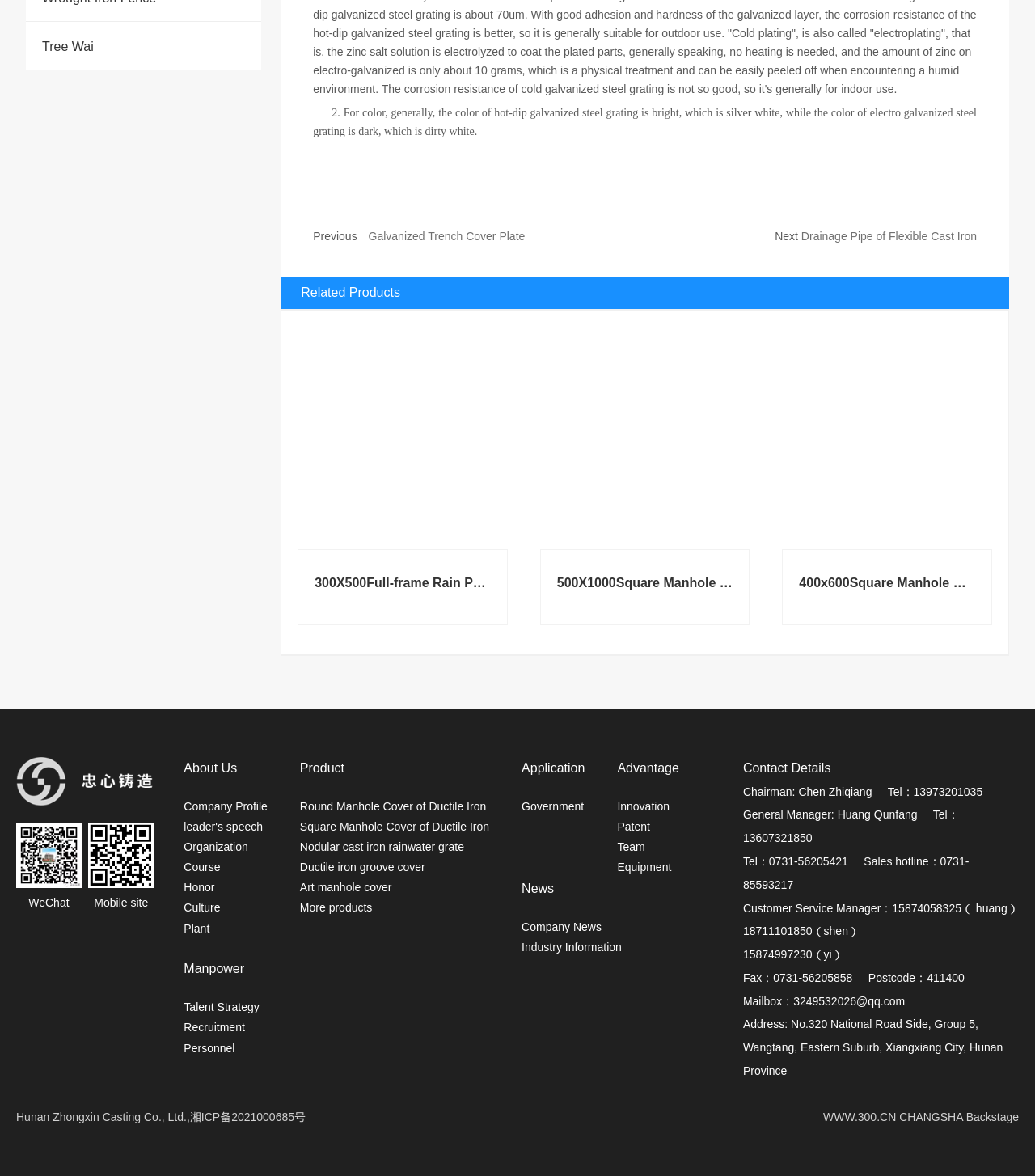Locate the bounding box coordinates of the clickable area to execute the instruction: "Contact the Chairman Chen Zhiqiang". Provide the coordinates as four float numbers between 0 and 1, represented as [left, top, right, bottom].

[0.882, 0.667, 0.949, 0.678]